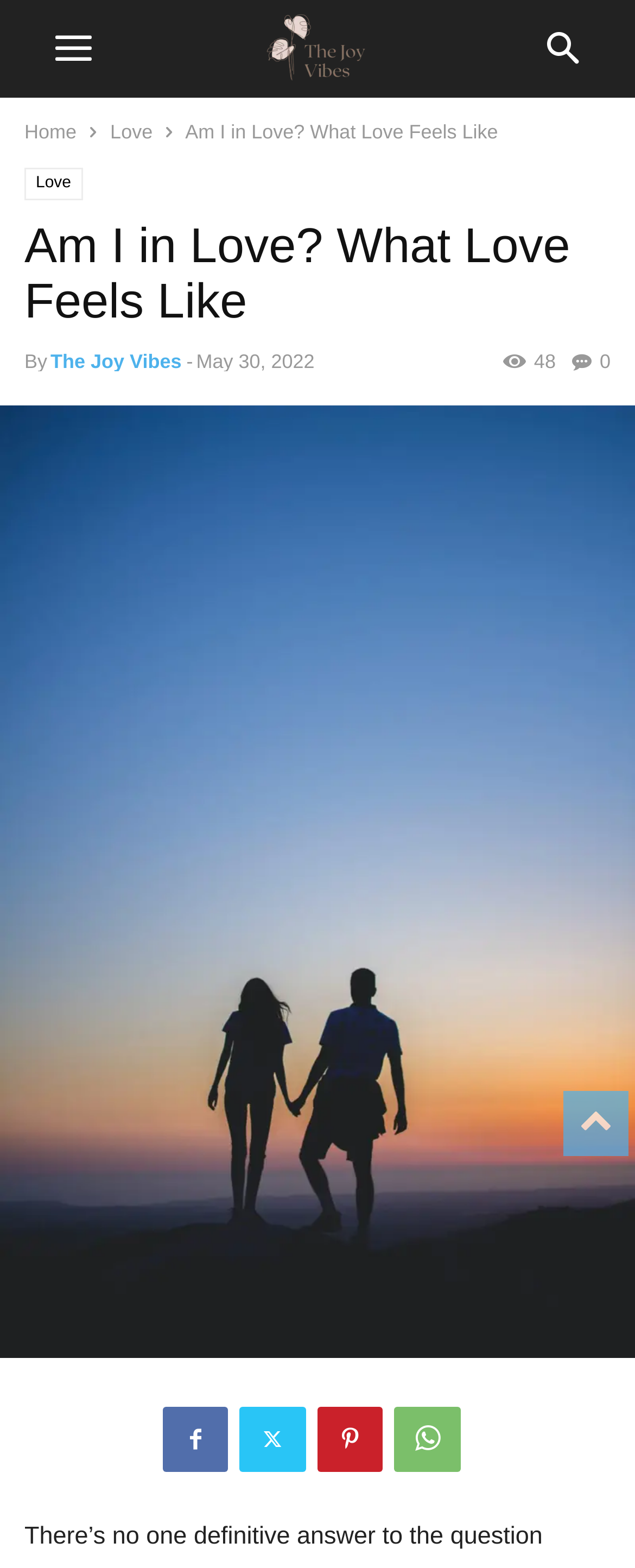What is the author of the article? Observe the screenshot and provide a one-word or short phrase answer.

The Joy Vibes